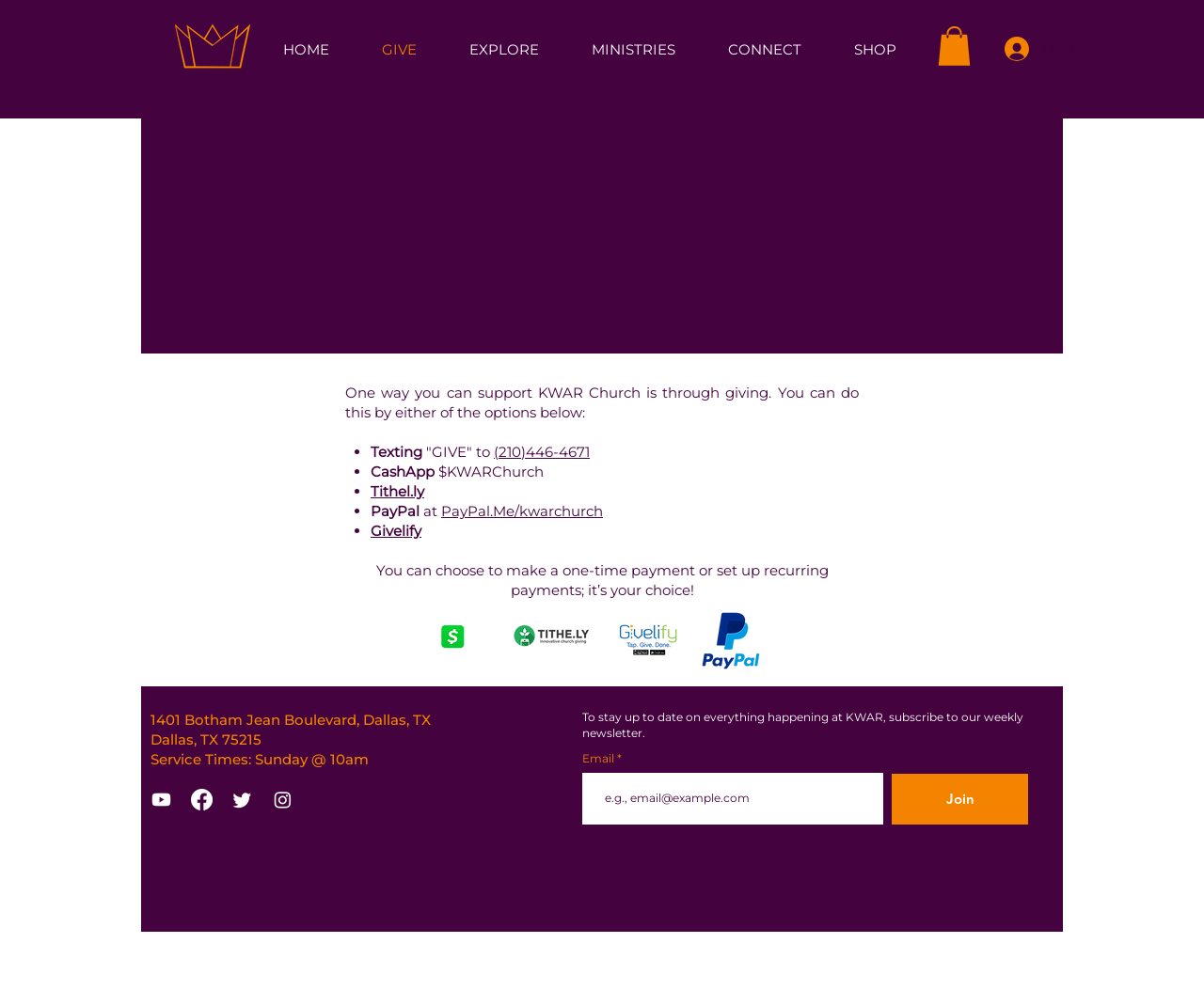Please identify the bounding box coordinates of the element's region that should be clicked to execute the following instruction: "Click the 'Log In' button". The bounding box coordinates must be four float numbers between 0 and 1, i.e., [left, top, right, bottom].

[0.823, 0.031, 0.877, 0.066]